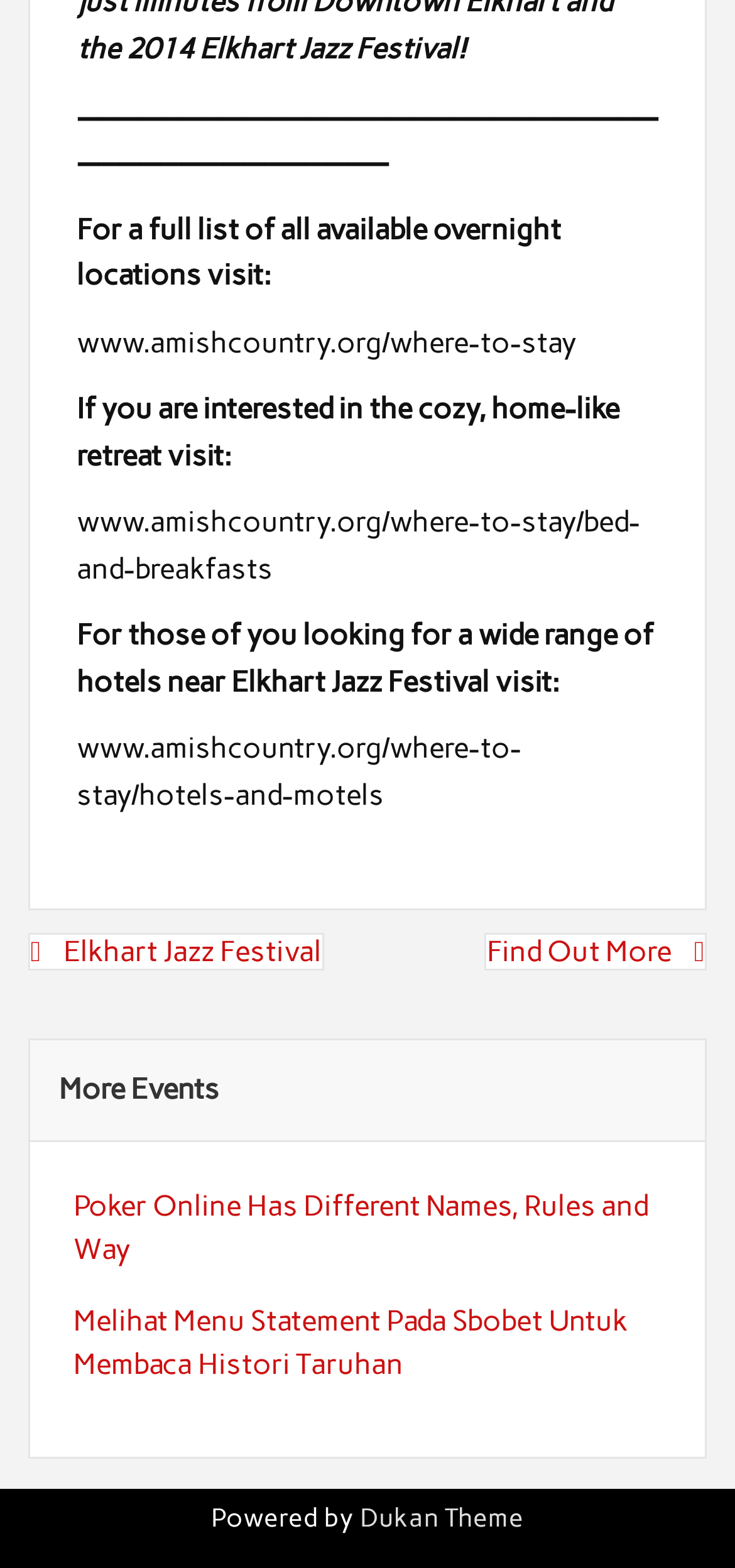What is the URL for bed and breakfasts?
Observe the image and answer the question with a one-word or short phrase response.

www.amishcountry.org/where-to-stay/bed-and-breakfasts